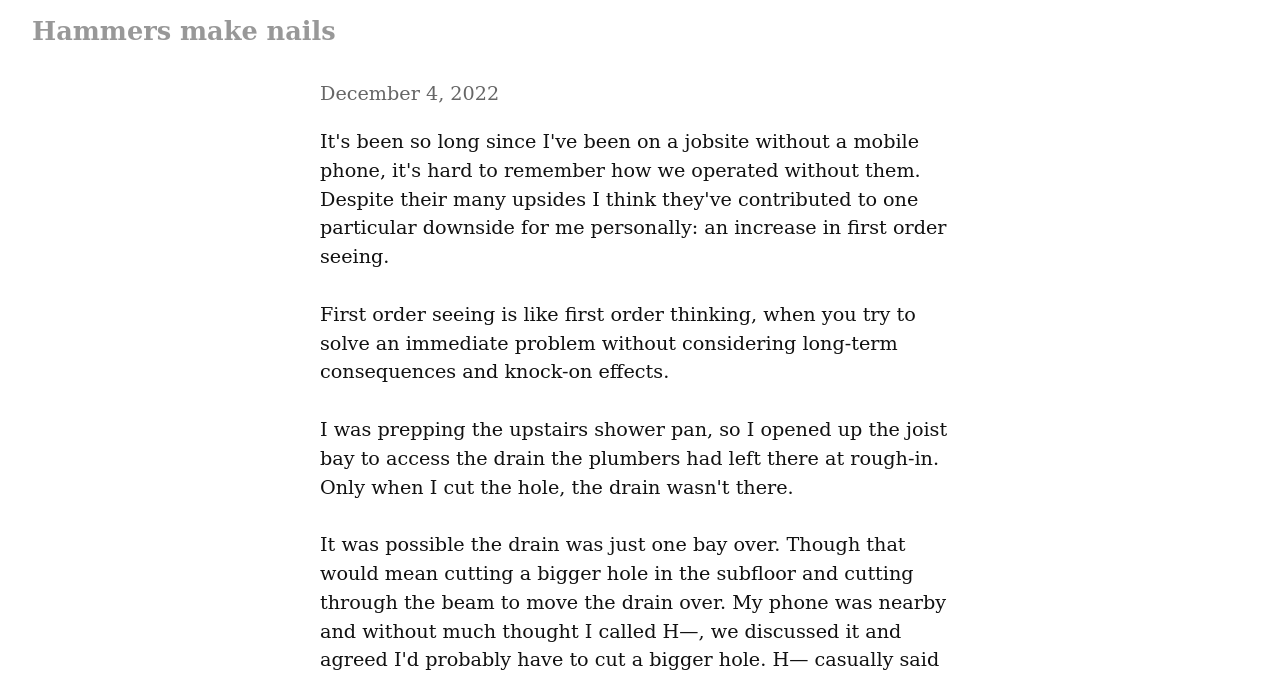Please determine and provide the text content of the webpage's heading.

Hammers make nails